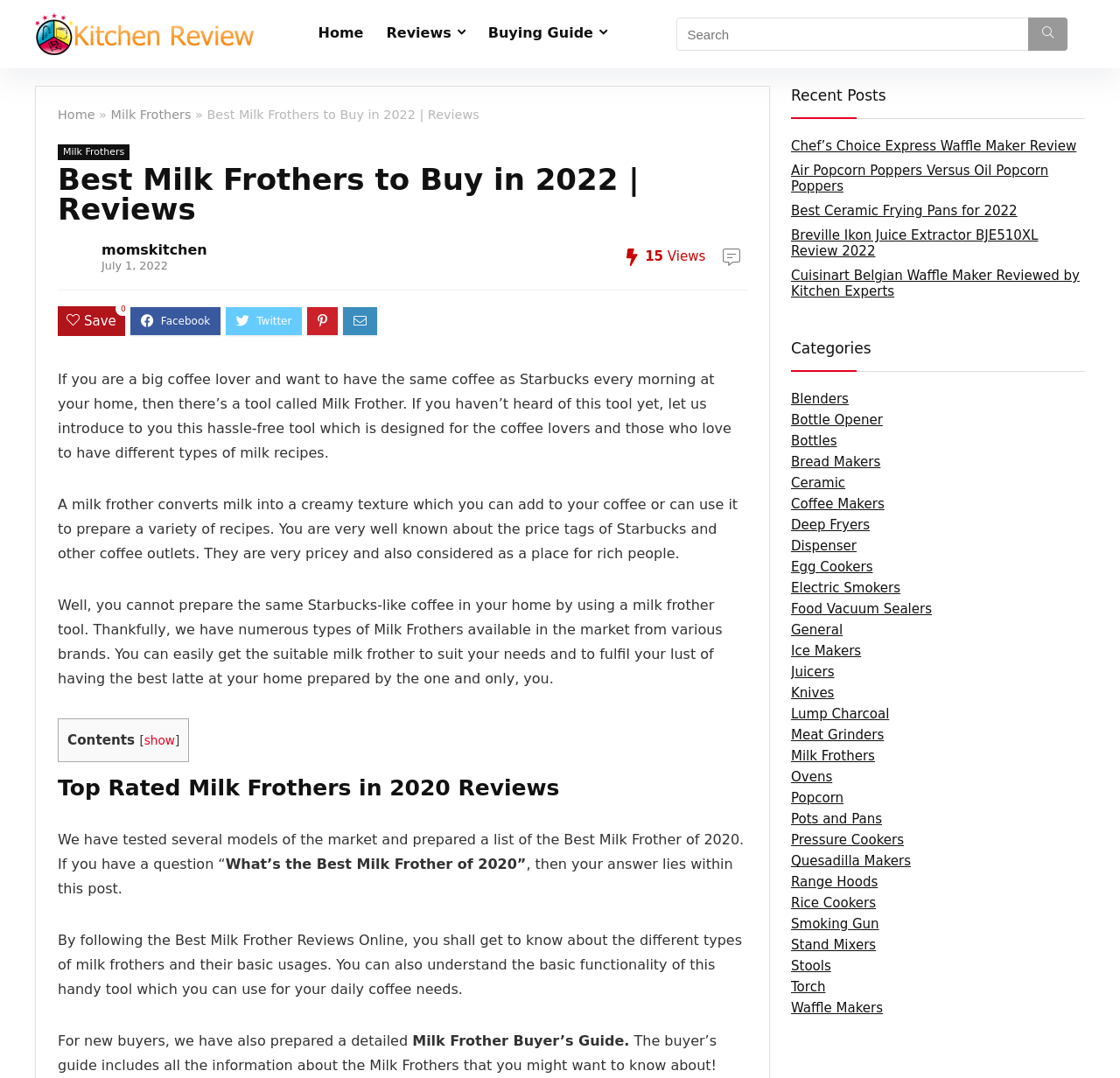Identify the bounding box coordinates of the region that should be clicked to execute the following instruction: "Search for a keyword".

[0.604, 0.016, 0.953, 0.047]